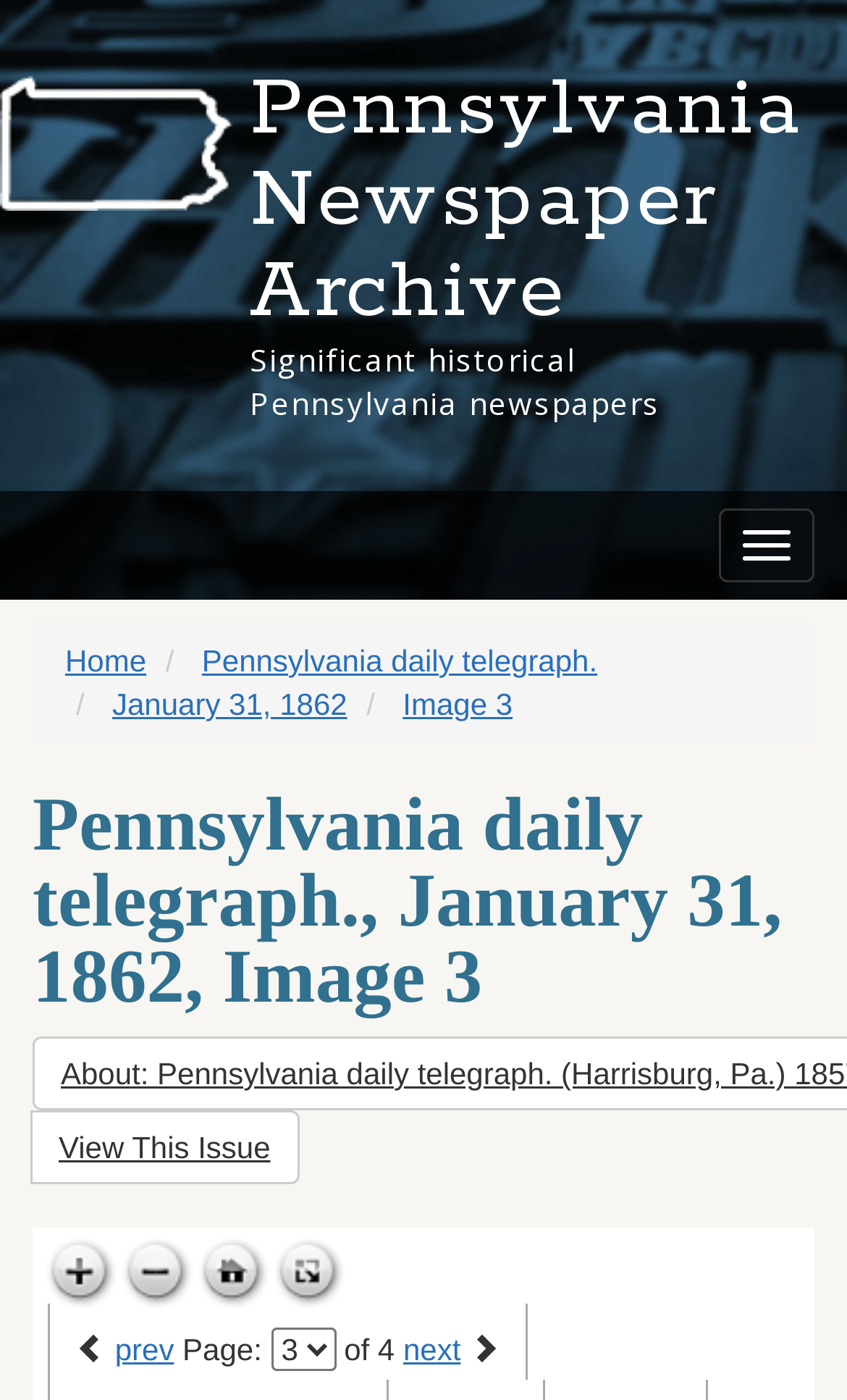What is the date of the newspaper issue?
Answer the question with as much detail as possible.

I found the answer by looking at the link 'January 31, 1862' which suggests that it is the date of the newspaper issue.